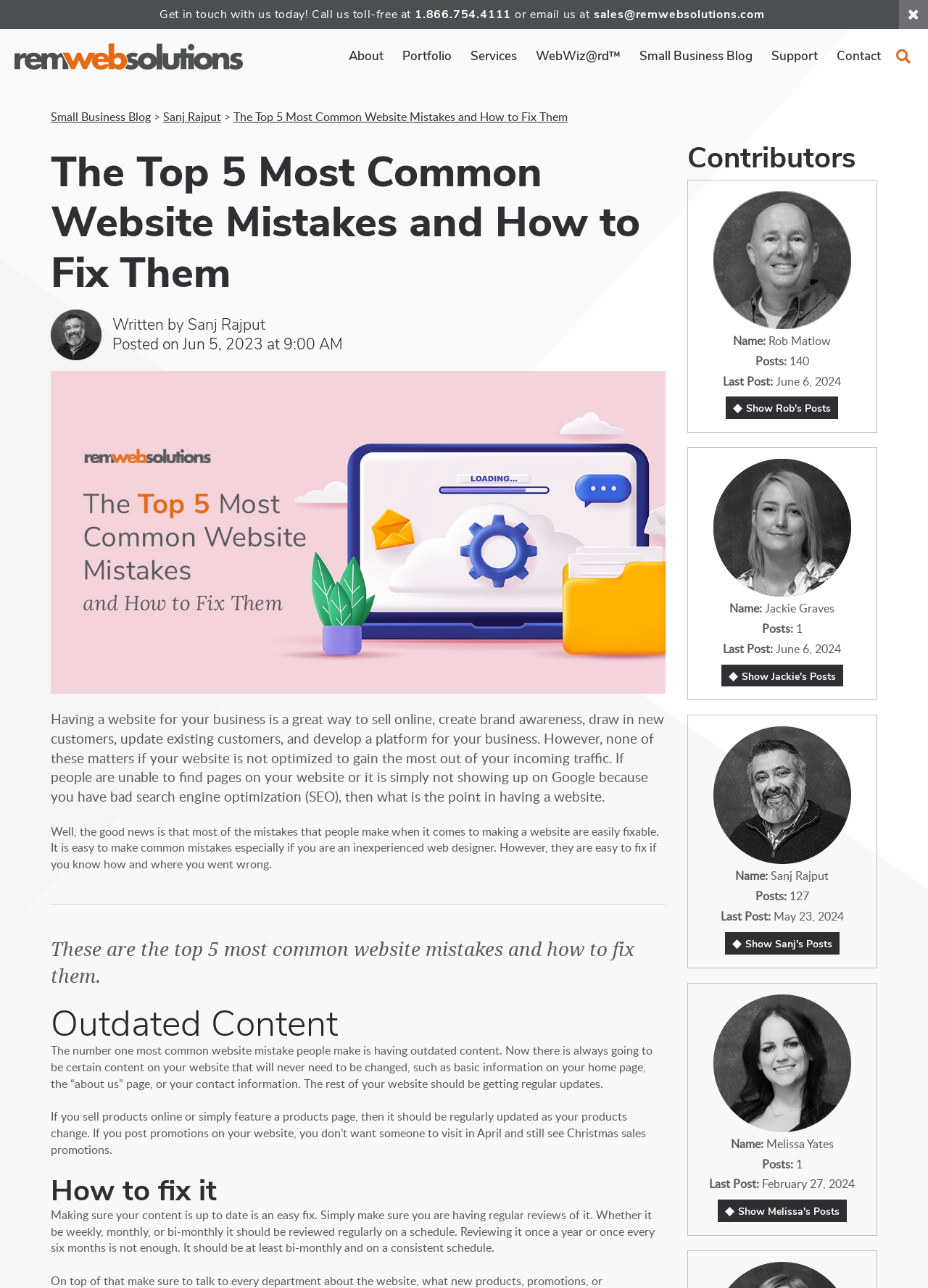Use one word or a short phrase to answer the question provided: 
What is the purpose of having a website for a business?

To sell online, create brand awareness, etc.